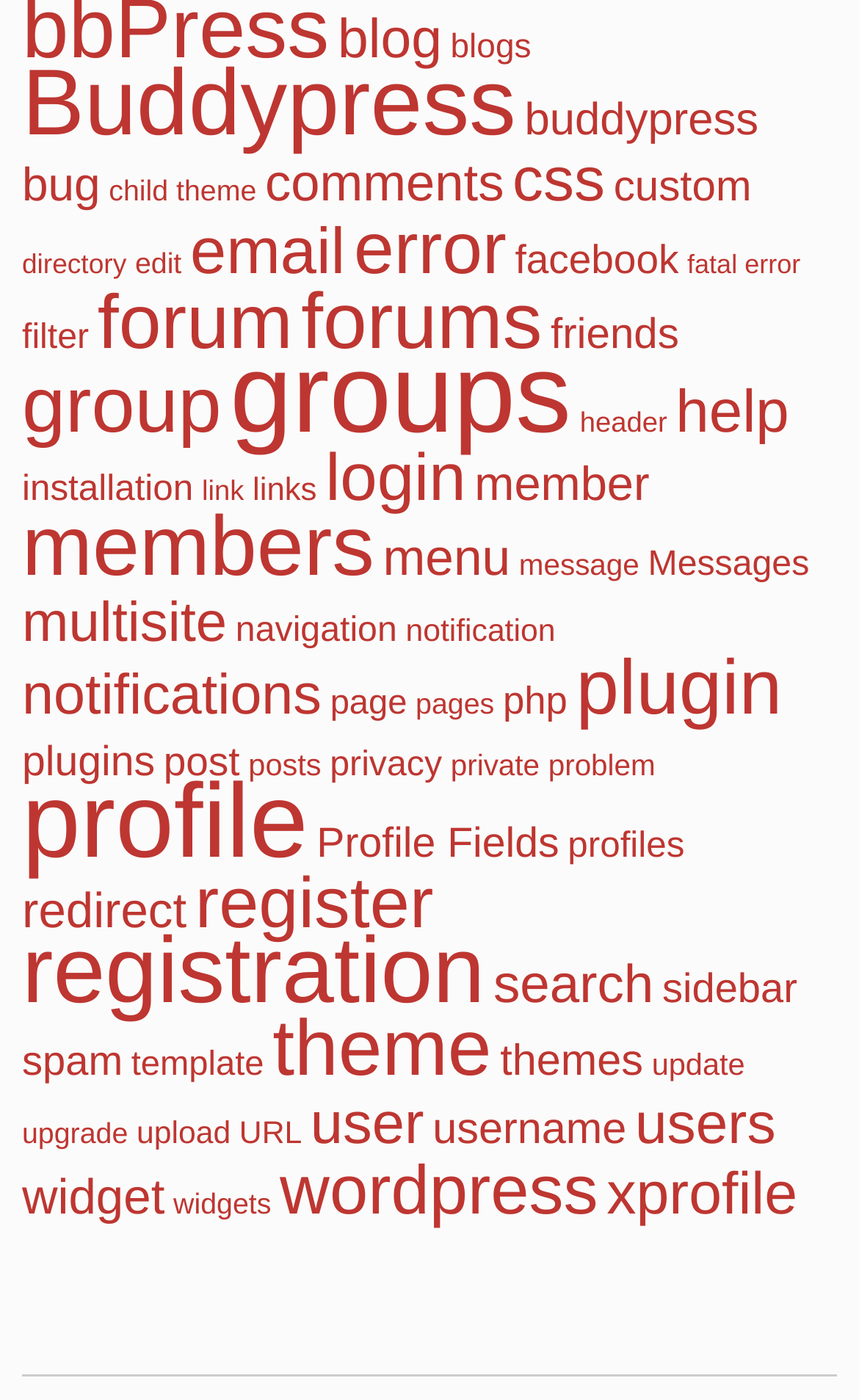Please provide a one-word or short phrase answer to the question:
What is the topic with the fewest items?

fatal error